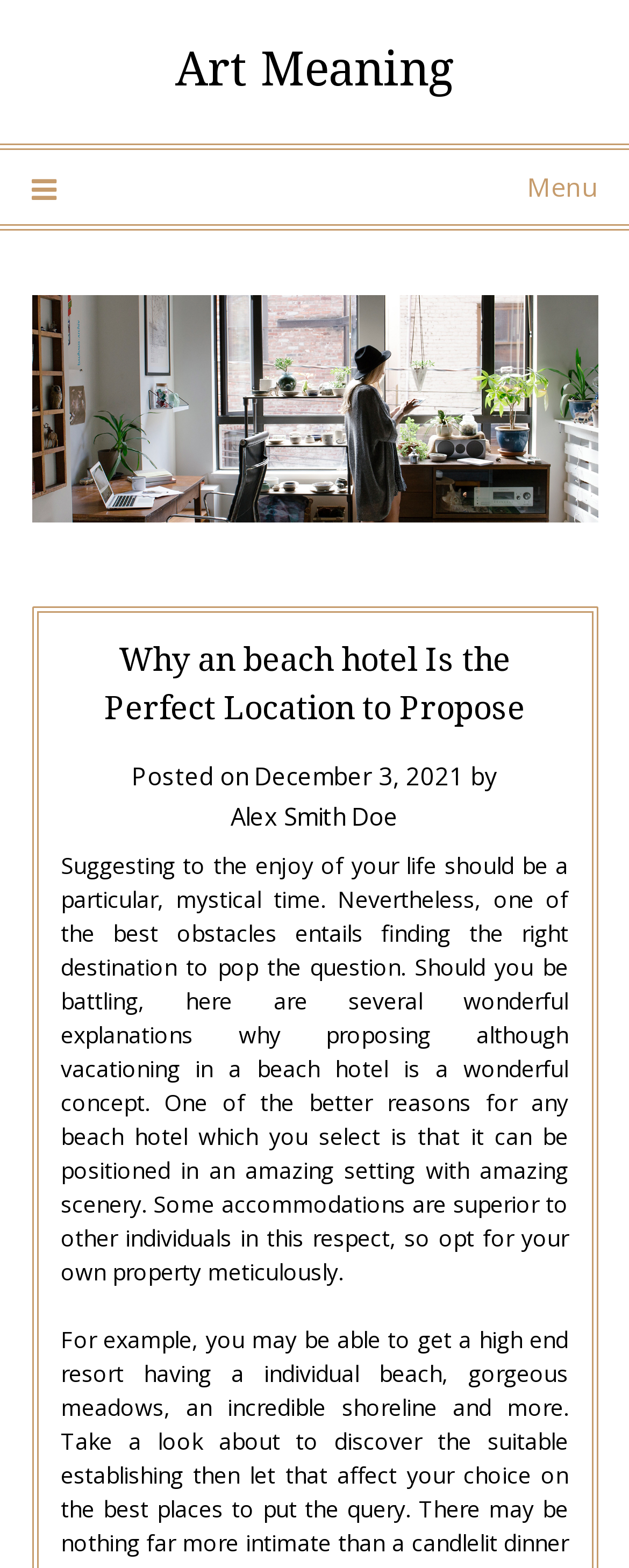Offer a meticulous description of the webpage's structure and content.

The webpage appears to be a blog post or article about proposing at a beach hotel. At the top of the page, there is a link to "Art Meaning" and a menu icon with the text "\uf0c9 Menu" on the right side. Below this, there is a large image that spans the width of the page, with the text "Art Meaning" overlaid on it.

The main content of the page is divided into two sections. The first section is a header area that contains the title of the article, "Why an beach hotel Is the Perfect Location to Propose", in a large font. Below the title, there is a line of text that indicates the article was posted on December 3, 2021, by Alex Smith Doe.

The second section is a block of text that summarizes the article. It suggests that proposing to one's partner should be a special and mystical time, but finding the right destination can be a challenge. The article proposes that a beach hotel is a great location to pop the question, citing the amazing scenery and settings of these hotels. The text is positioned below the header area and spans the width of the page.